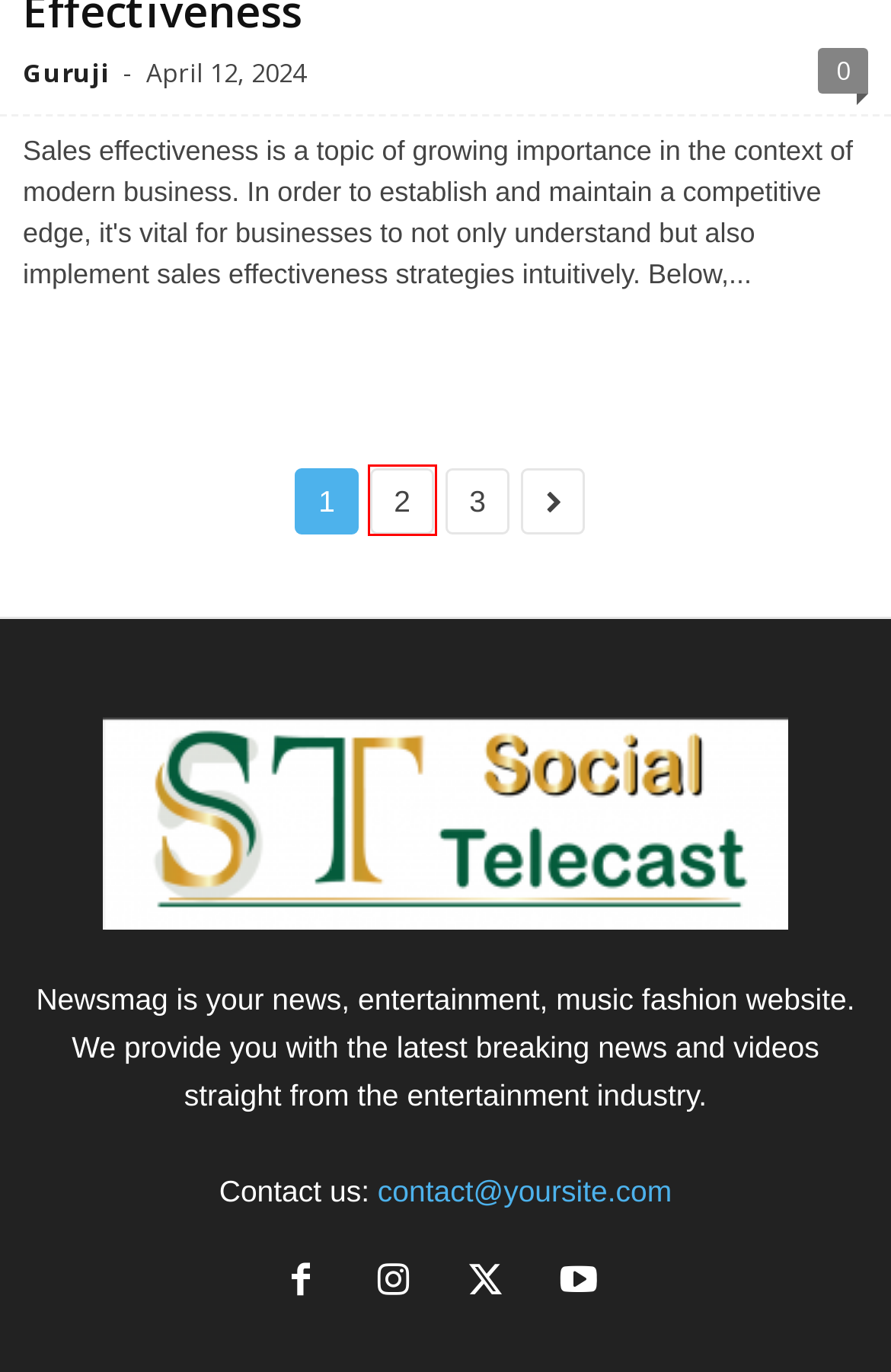You are provided with a screenshot of a webpage where a red rectangle bounding box surrounds an element. Choose the description that best matches the new webpage after clicking the element in the red bounding box. Here are the choices:
A. Social Telecast - Page 2 of 3 -
B. Best Free Video Editing Apps And Web-Based Software: Top 15 - Social Telecast
C. Guruji - Social Telecast
D. Easiest Way To Get PR In Canada: How To Apply In 2024? - Social Telecast
E. Best Online Earning Sites: Trusted Daily Earning Websites - Social Telecast
F. Exploring Some Examples of Sales Effectiveness - Social Telecast
G. Social Telecast - Page 3 of 3 -
H. Who Is The Most Powerful Anime Character, Ranked - Social Telecast

A